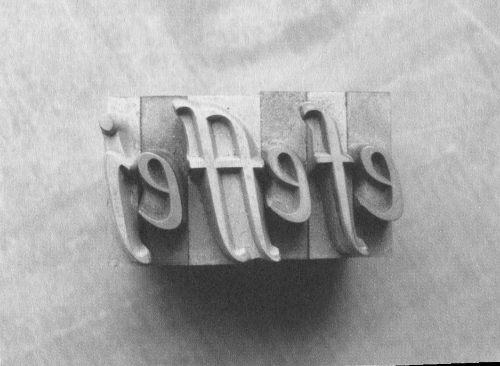What historical method of printing is reflected in the image?
Refer to the screenshot and deliver a thorough answer to the question presented.

The image, with its emphasis on the intricate details of the letterforms, reflects historical methods of letterpress printing, which is discussed in the related text about kerning and ligatures, highlighting the craftsmanship involved in creating type for printing.